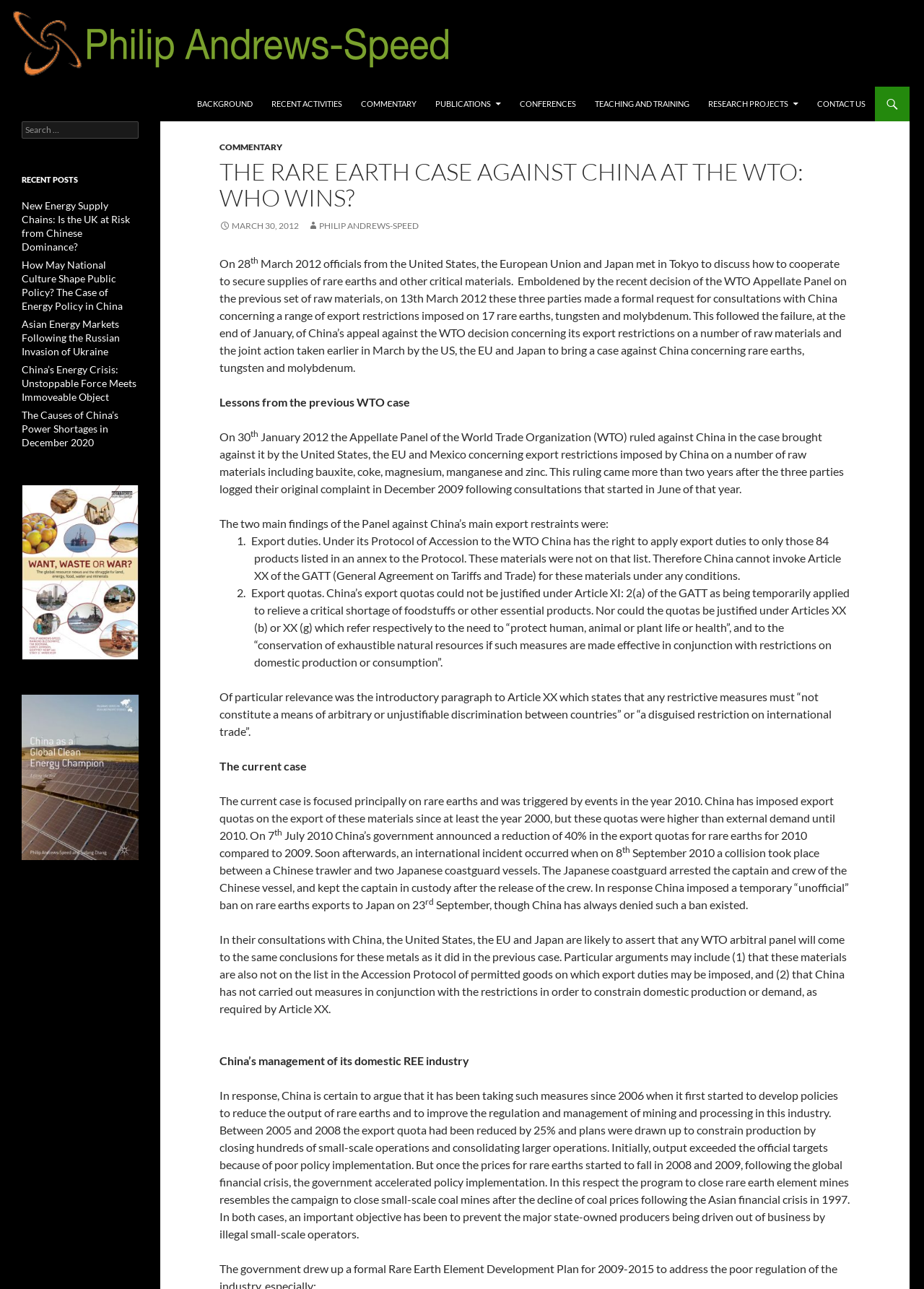What is the significance of July 2010?
Please use the image to deliver a detailed and complete answer.

July 2010 is significant because China's government announced a reduction of 40% in the export quotas for rare earths for 2010 compared to 2009, as mentioned in the article.